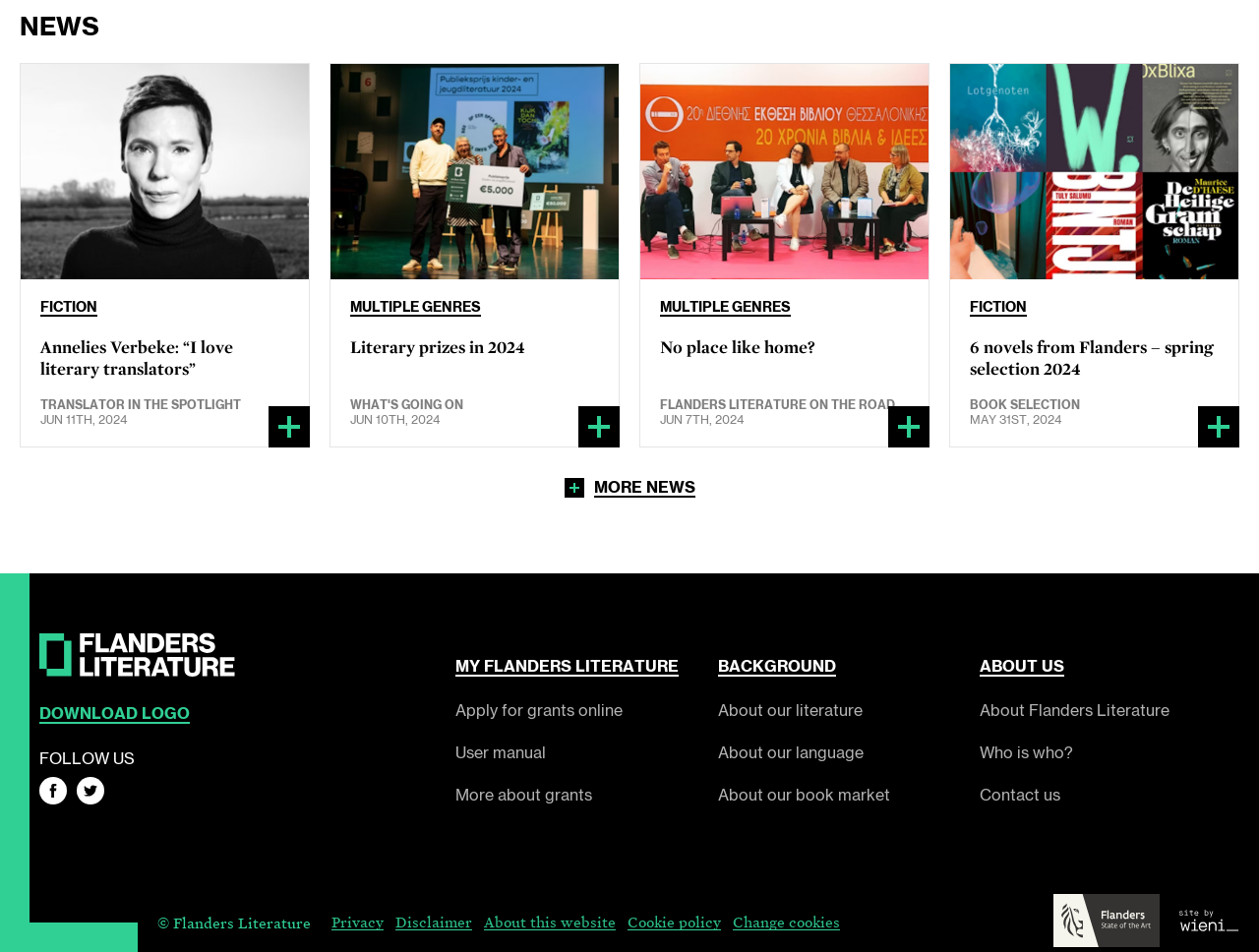What is the date of the 'Translator in the Spotlight' article?
Deliver a detailed and extensive answer to the question.

I found the answer by looking at the link element with the text 'FICTION Annelies Verbeke: “I love literary translators” TRANSLATOR IN THE SPOTLIGHT JUN 11TH, 2024' and extracting the date from the text.